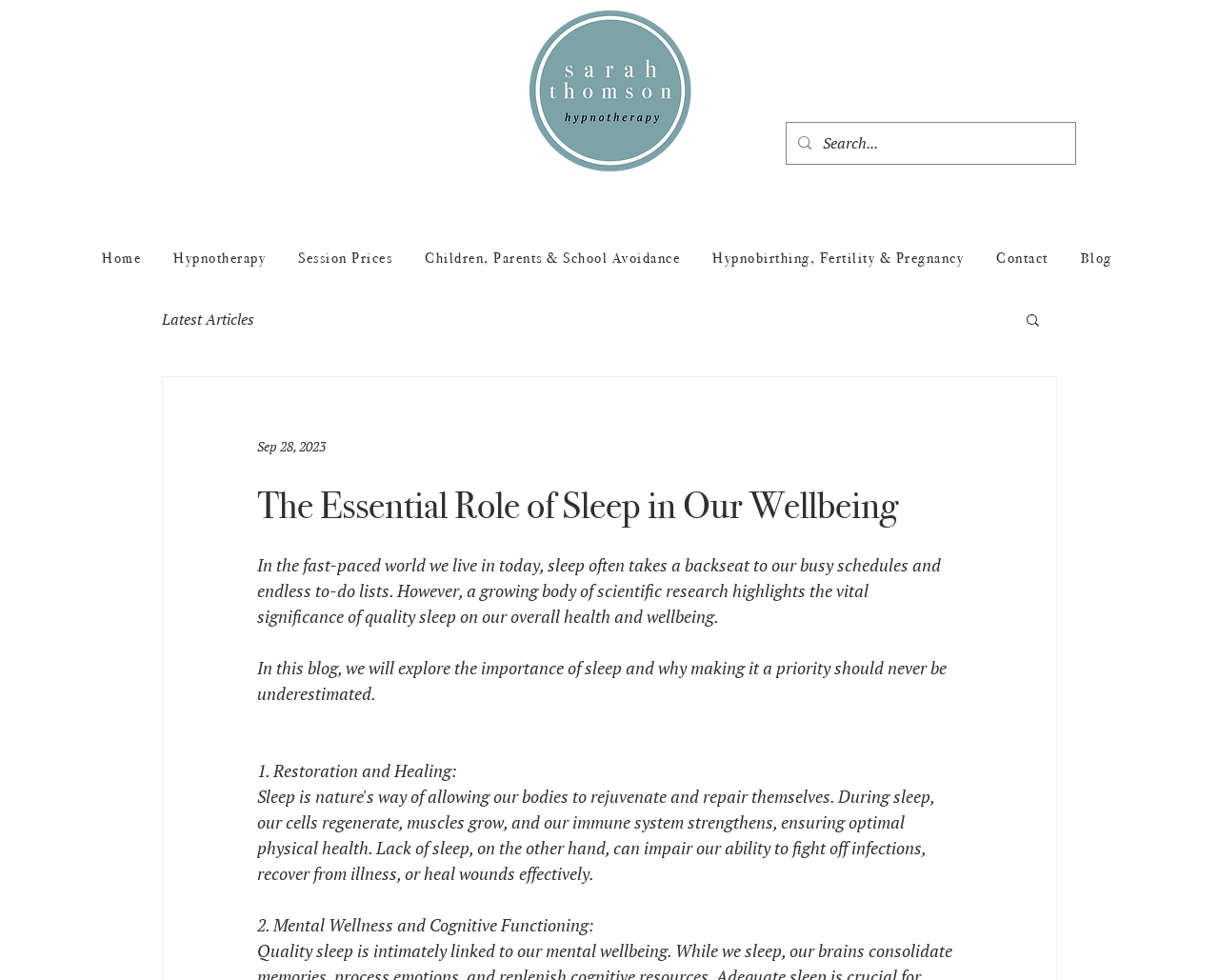Could you indicate the bounding box coordinates of the region to click in order to complete this instruction: "Click the Sarah logo".

[0.423, 0.008, 0.577, 0.18]